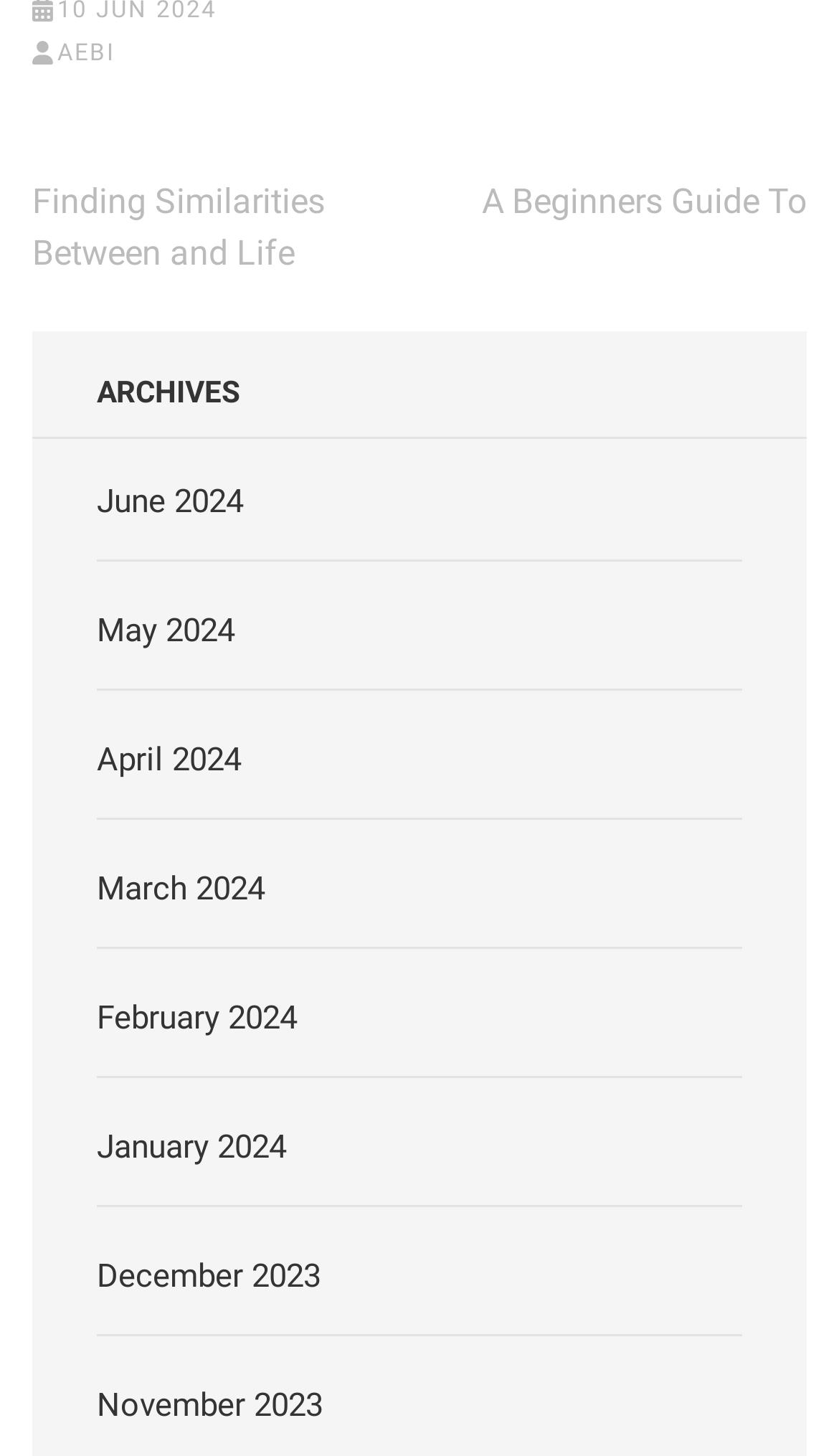What is the title of the first post?
Using the screenshot, give a one-word or short phrase answer.

Finding Similarities Between